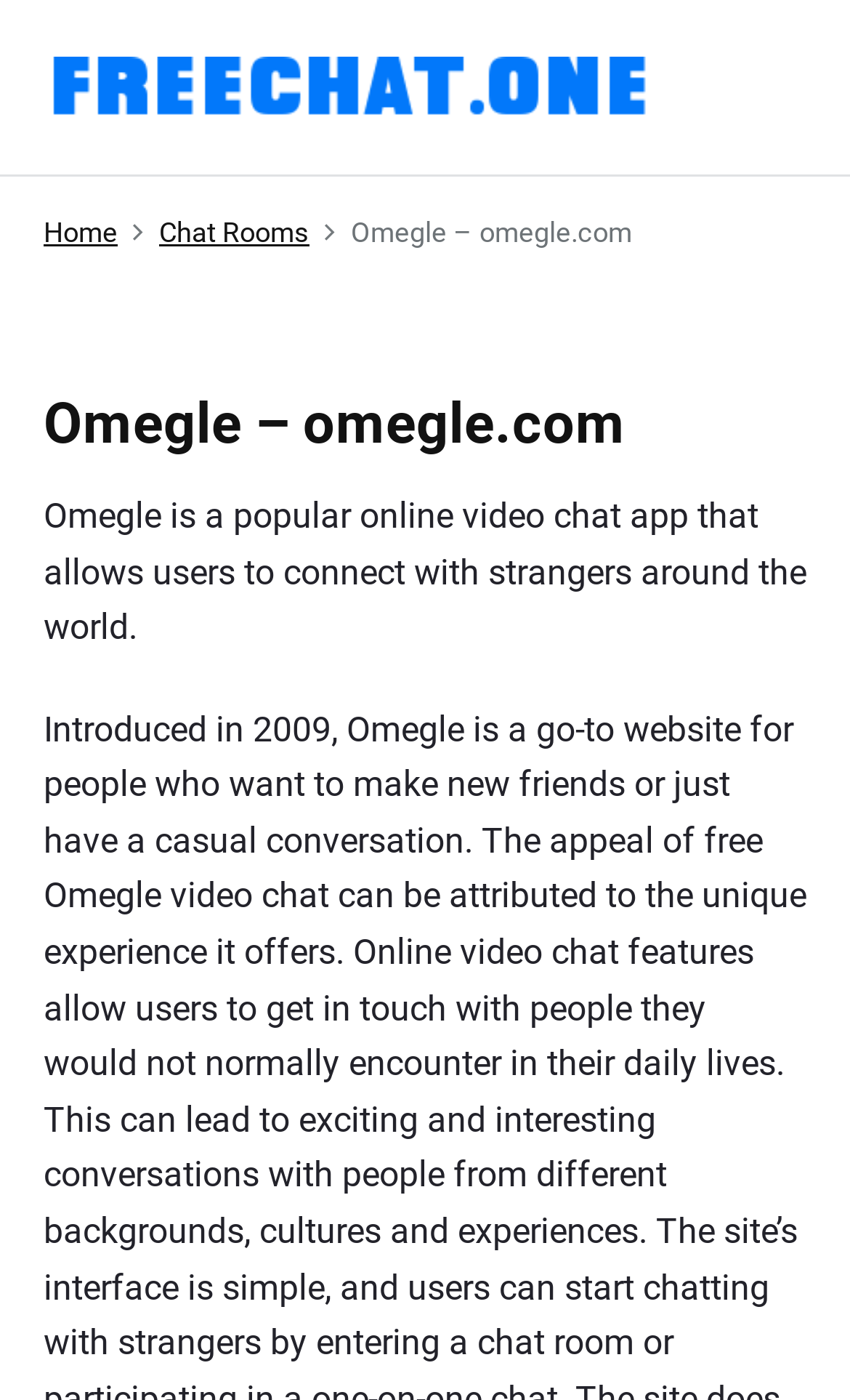What is the type of the 'FreeChat.one' element?
Based on the screenshot, respond with a single word or phrase.

Image